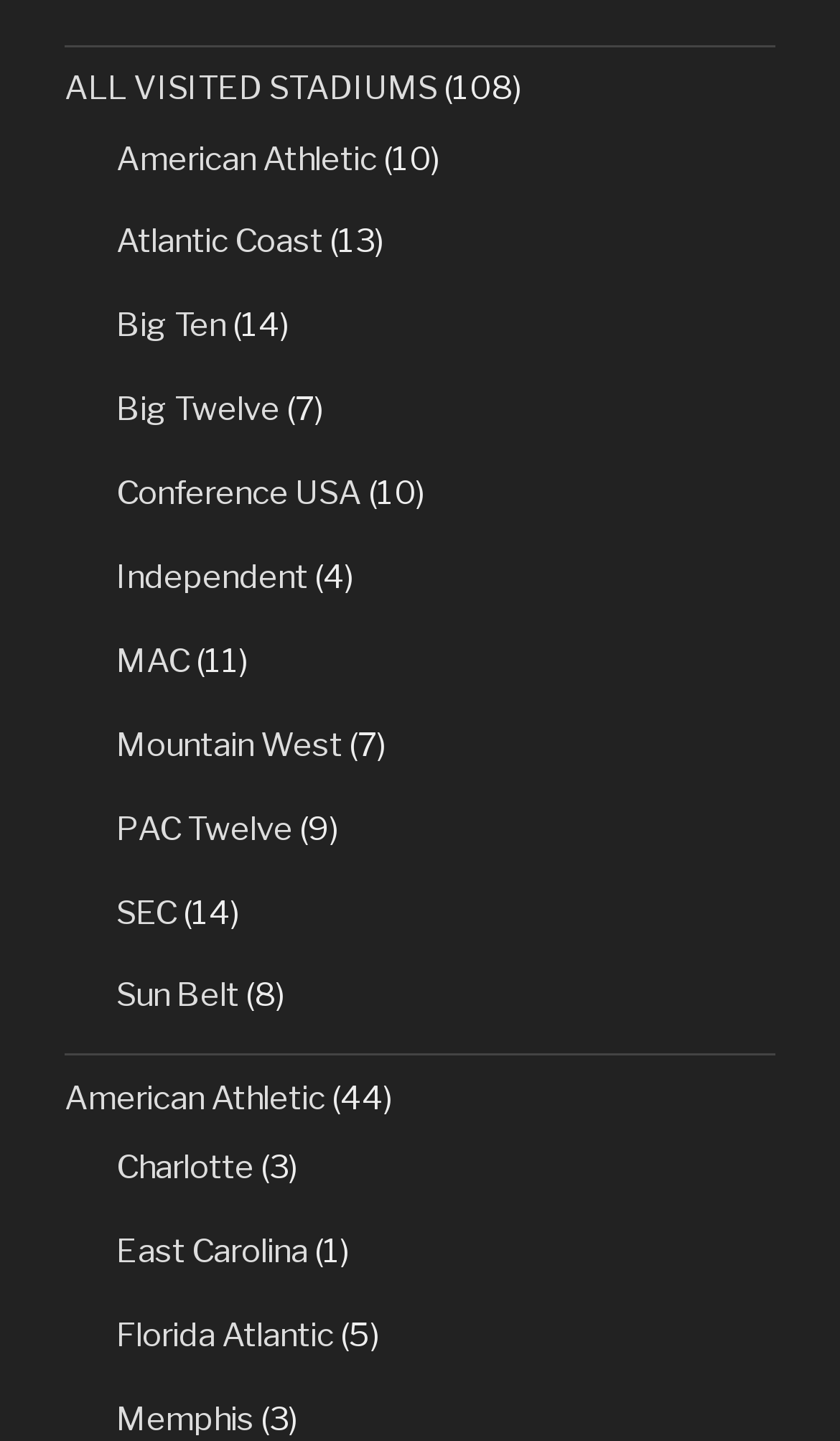Please mark the clickable region by giving the bounding box coordinates needed to complete this instruction: "Check out Charlotte".

[0.138, 0.797, 0.303, 0.824]